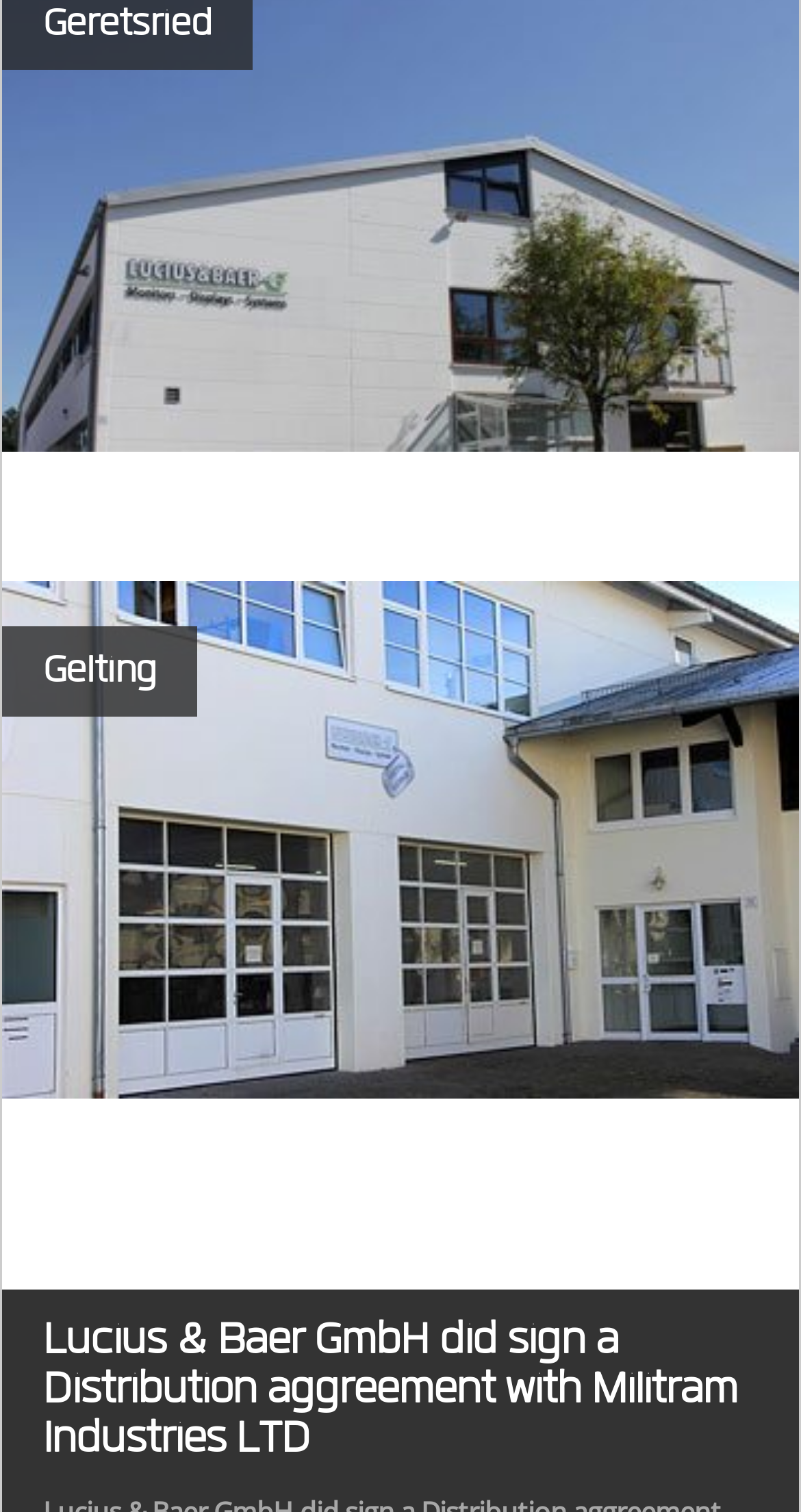Provide your answer in a single word or phrase: 
How many links are on the webpage?

4